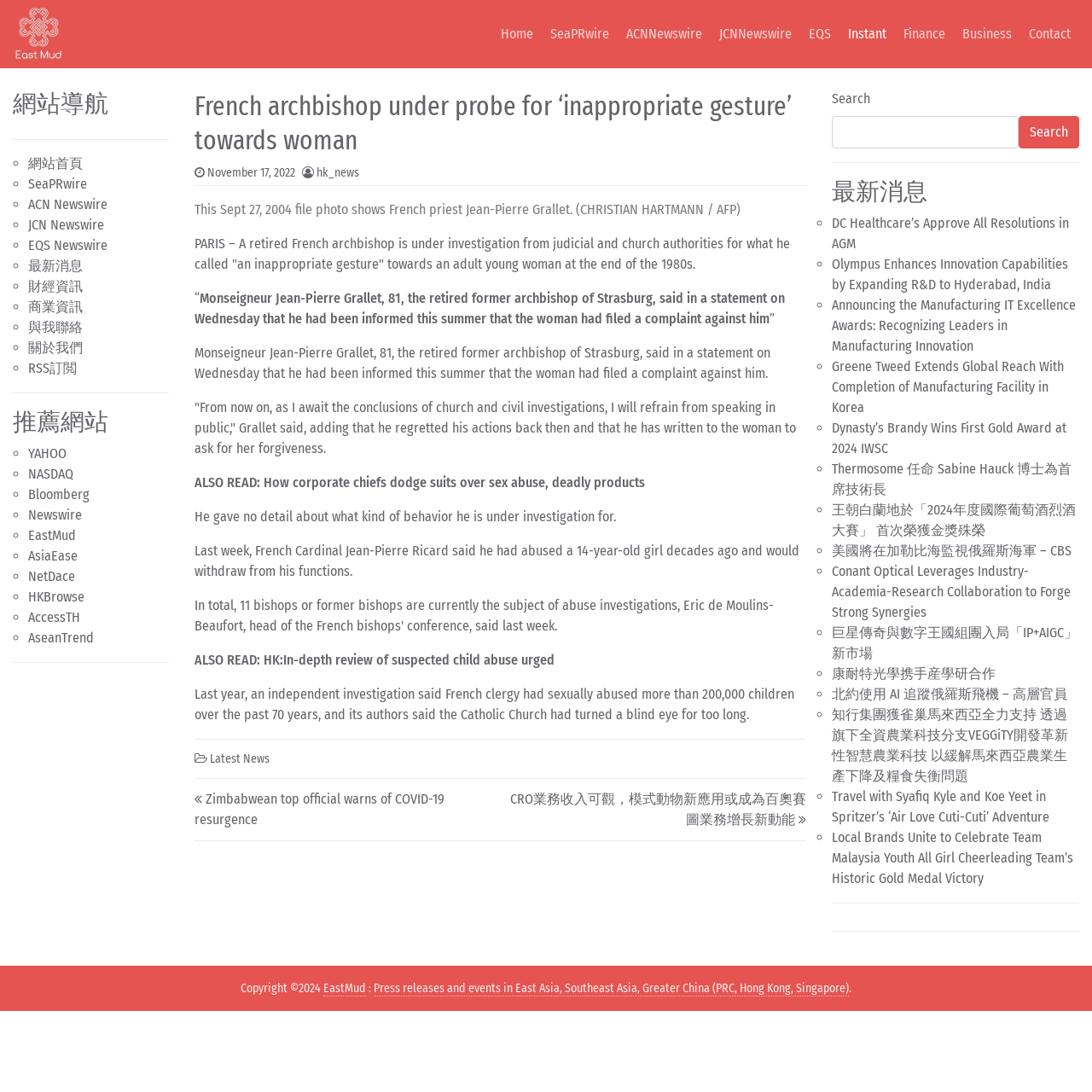What is the topic of the article?
Please use the image to provide an in-depth answer to the question.

The answer can be found in the heading of the article section of the webpage, which states 'French archbishop under probe for ‘inappropriate gesture’ towards woman'.